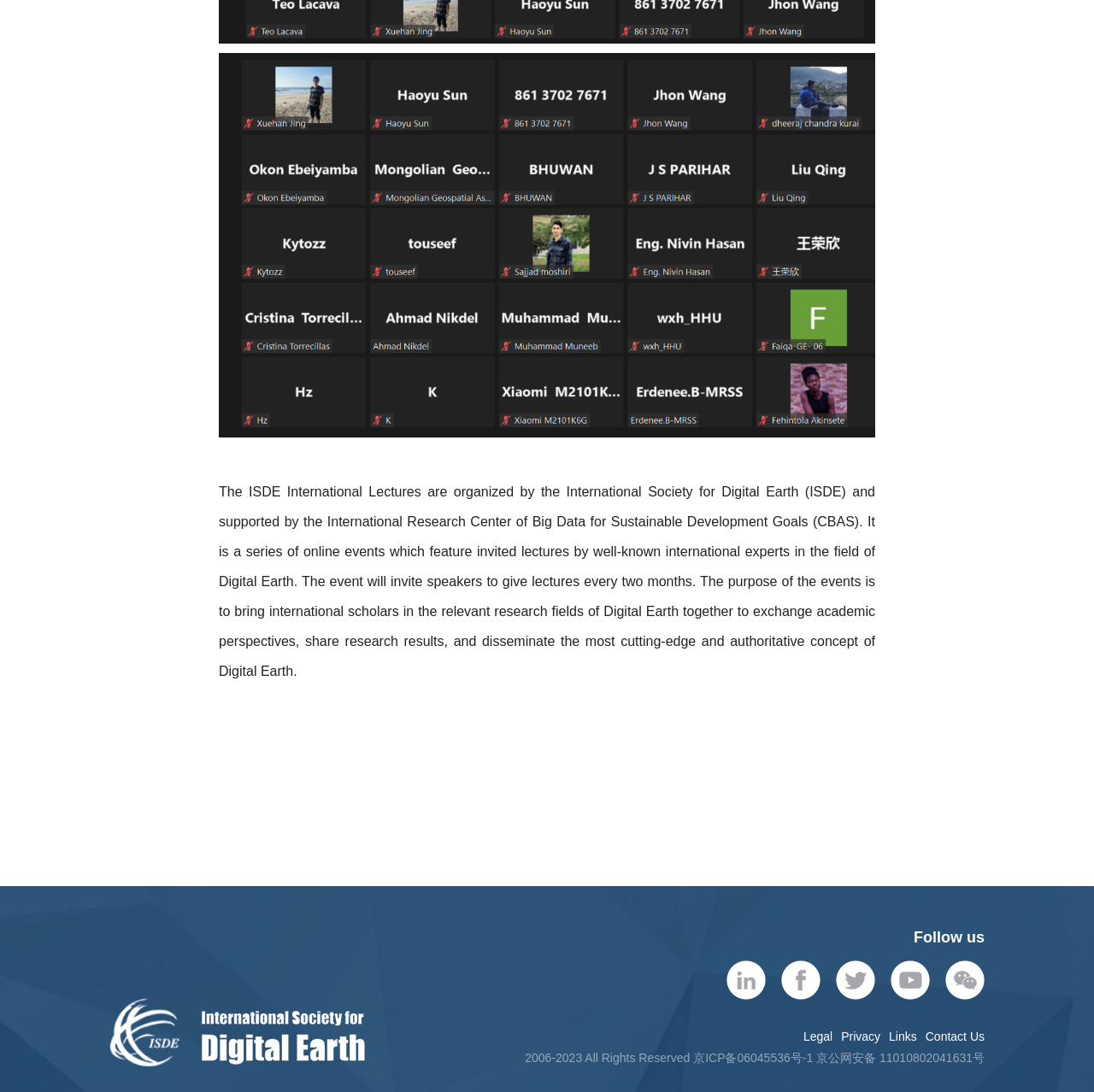Provide a one-word or brief phrase answer to the question:
What is the position of the 'Follow us' heading?

Below the main text